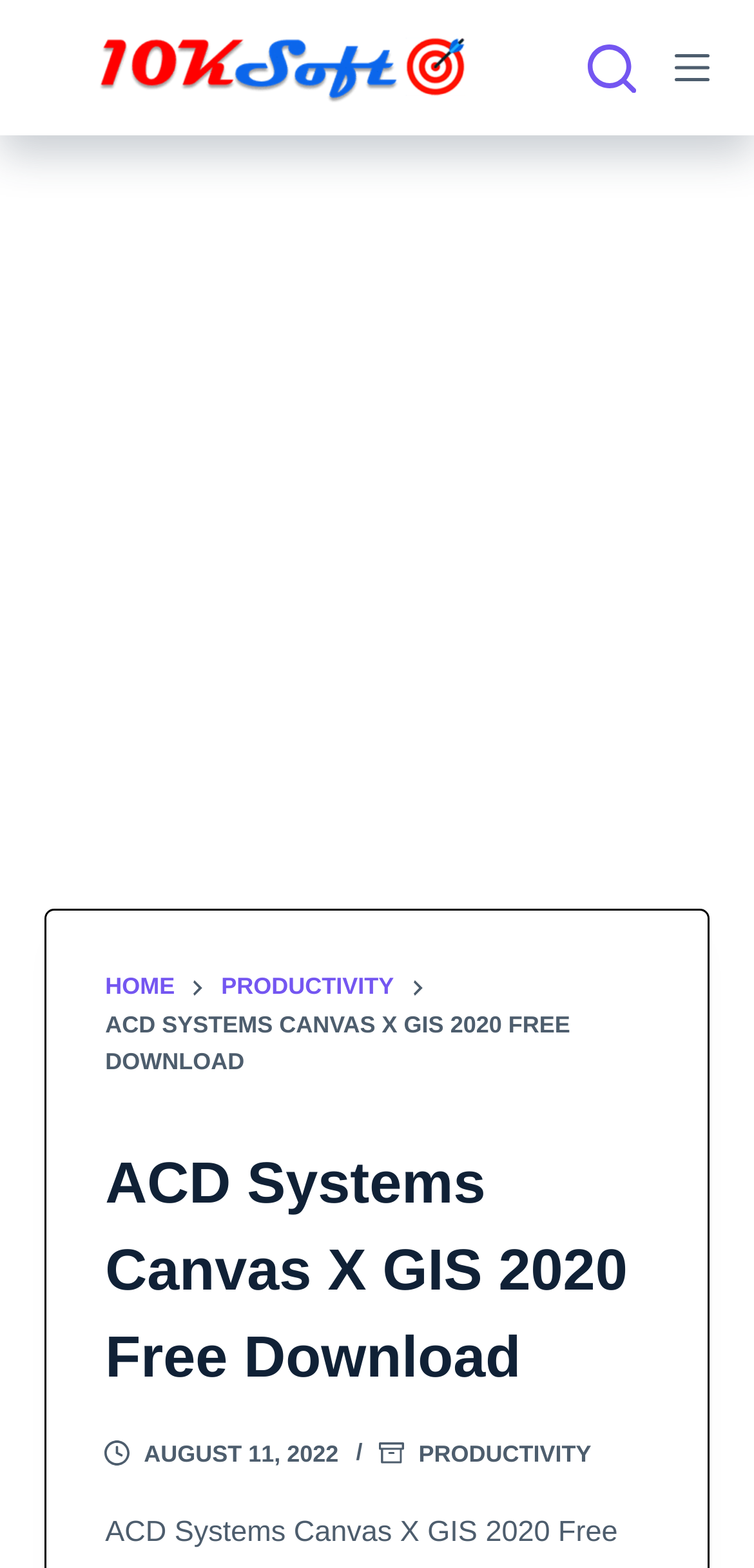What is the purpose of the button on the top-right corner?
Please use the visual content to give a single word or phrase answer.

Search